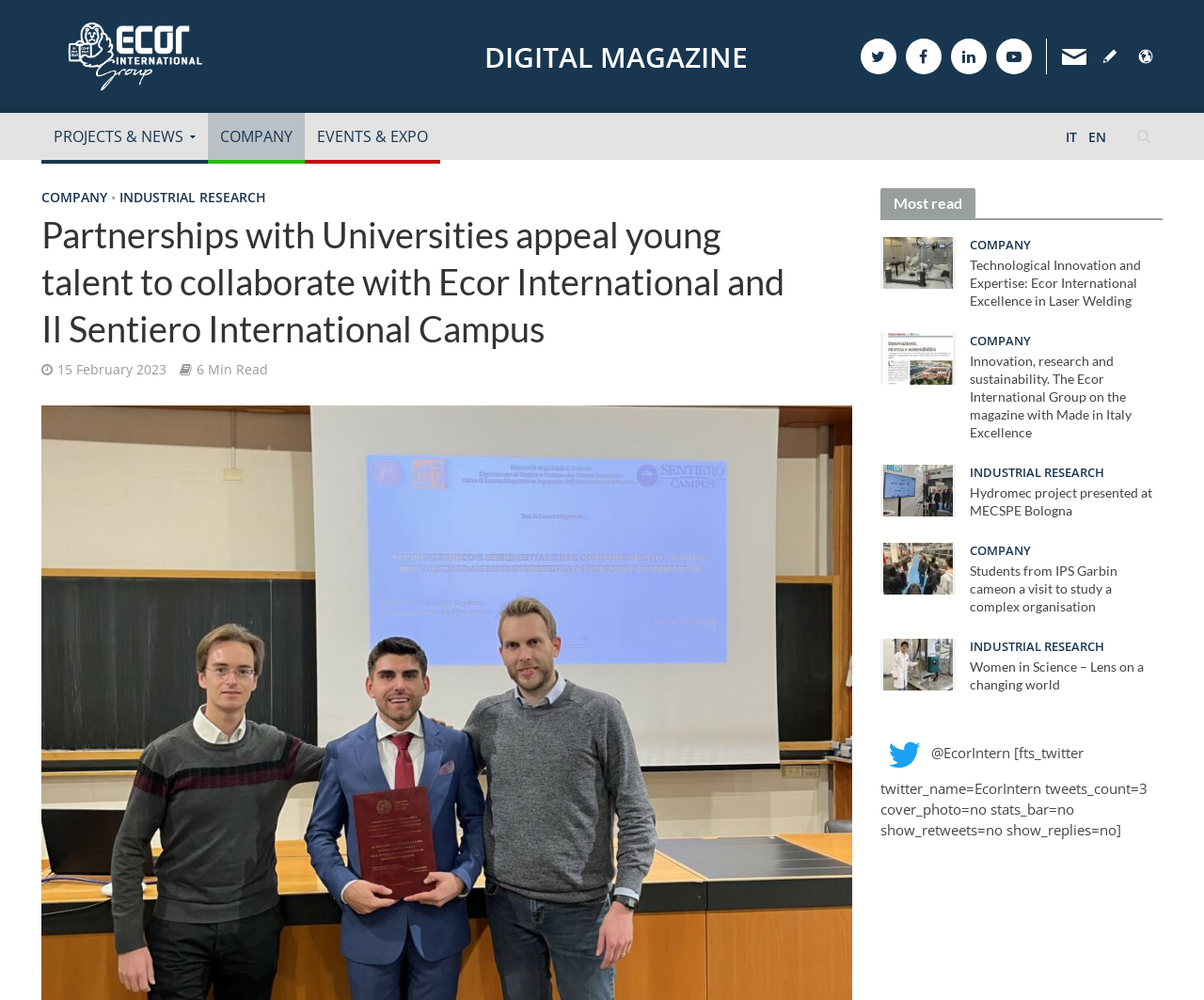Determine the bounding box coordinates of the clickable element necessary to fulfill the instruction: "Click the Receive our Magazine link". Provide the coordinates as four float numbers within the 0 to 1 range, i.e., [left, top, right, bottom].

[0.877, 0.039, 0.907, 0.074]